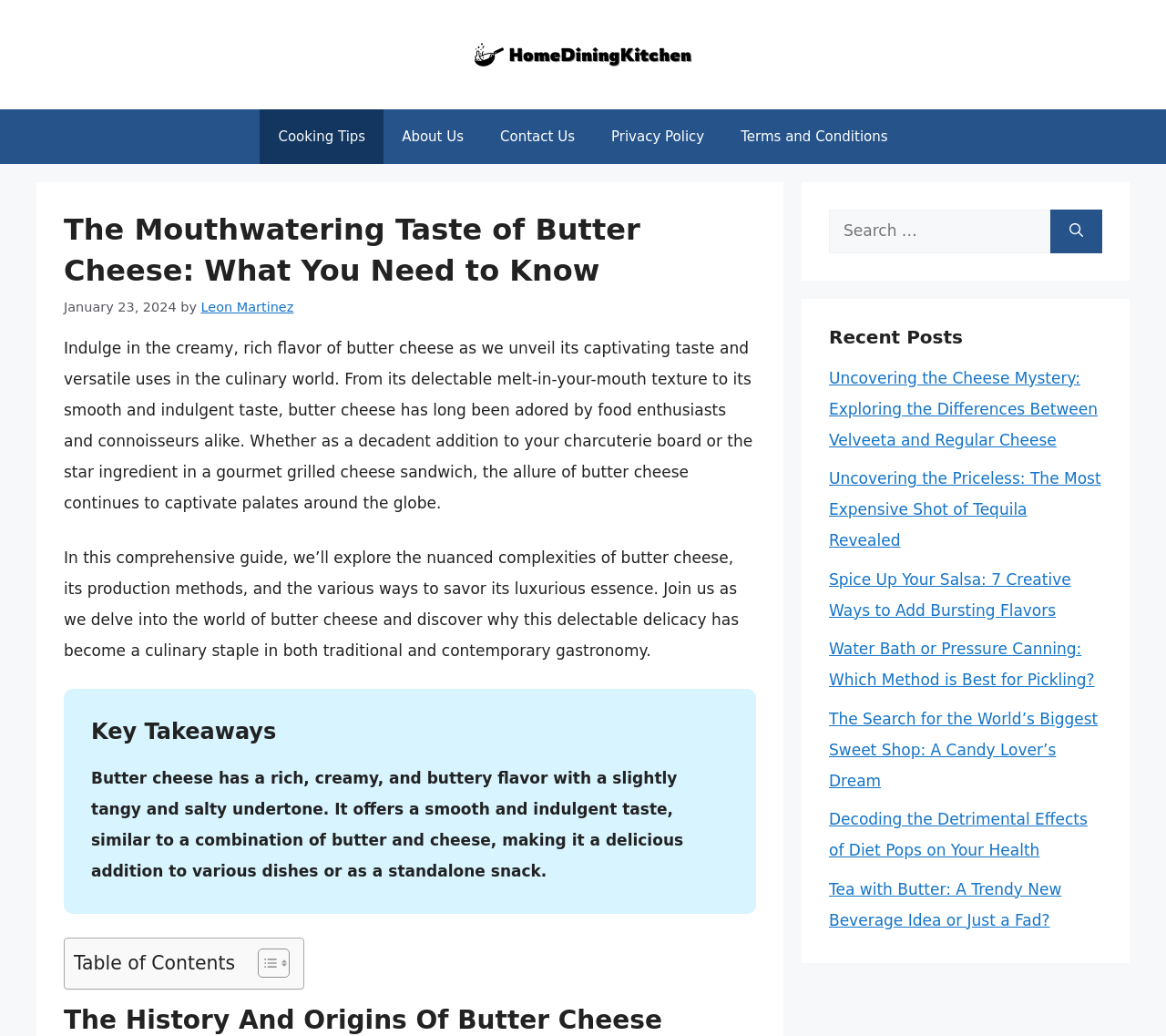Please find the bounding box for the following UI element description. Provide the coordinates in (top-left x, top-left y, bottom-right x, bottom-right y) format, with values between 0 and 1: Toggle

[0.209, 0.915, 0.245, 0.945]